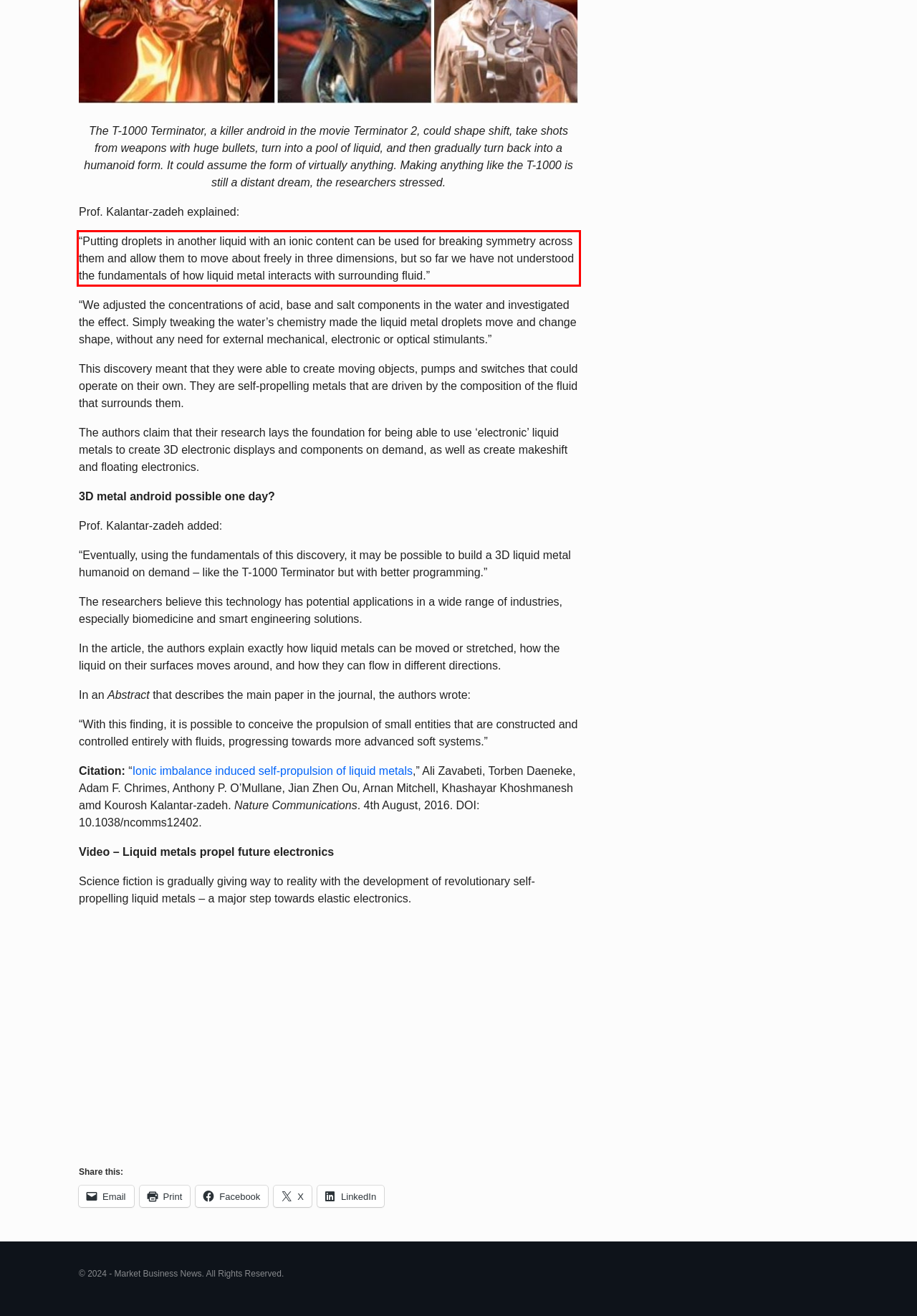From the given screenshot of a webpage, identify the red bounding box and extract the text content within it.

“Putting droplets in another liquid with an ionic content can be used for breaking symmetry across them and allow them to move about freely in three dimensions, but so far we have not understood the fundamentals of how liquid metal interacts with surrounding fluid.”